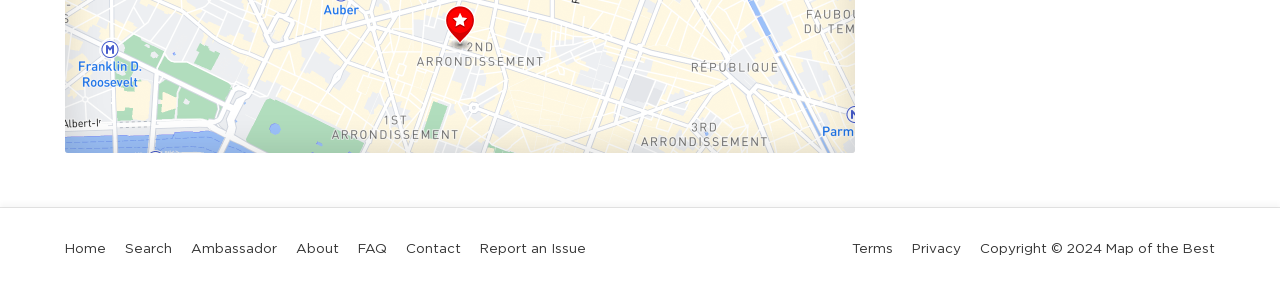What is the last link on the top navigation bar?
Give a single word or phrase as your answer by examining the image.

Privacy